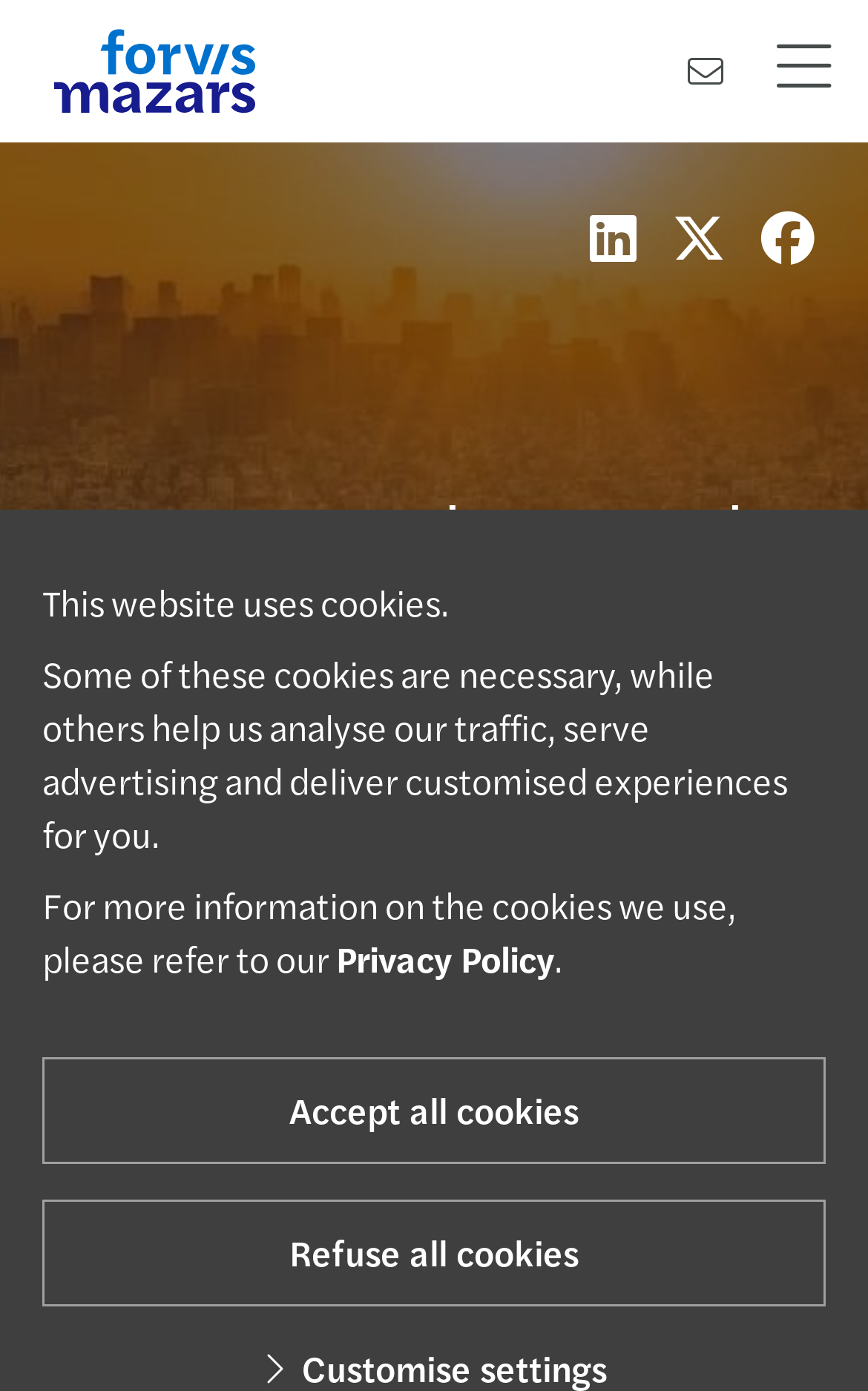Please provide a brief answer to the following inquiry using a single word or phrase:
What is the logo on the top left?

Mazars logo